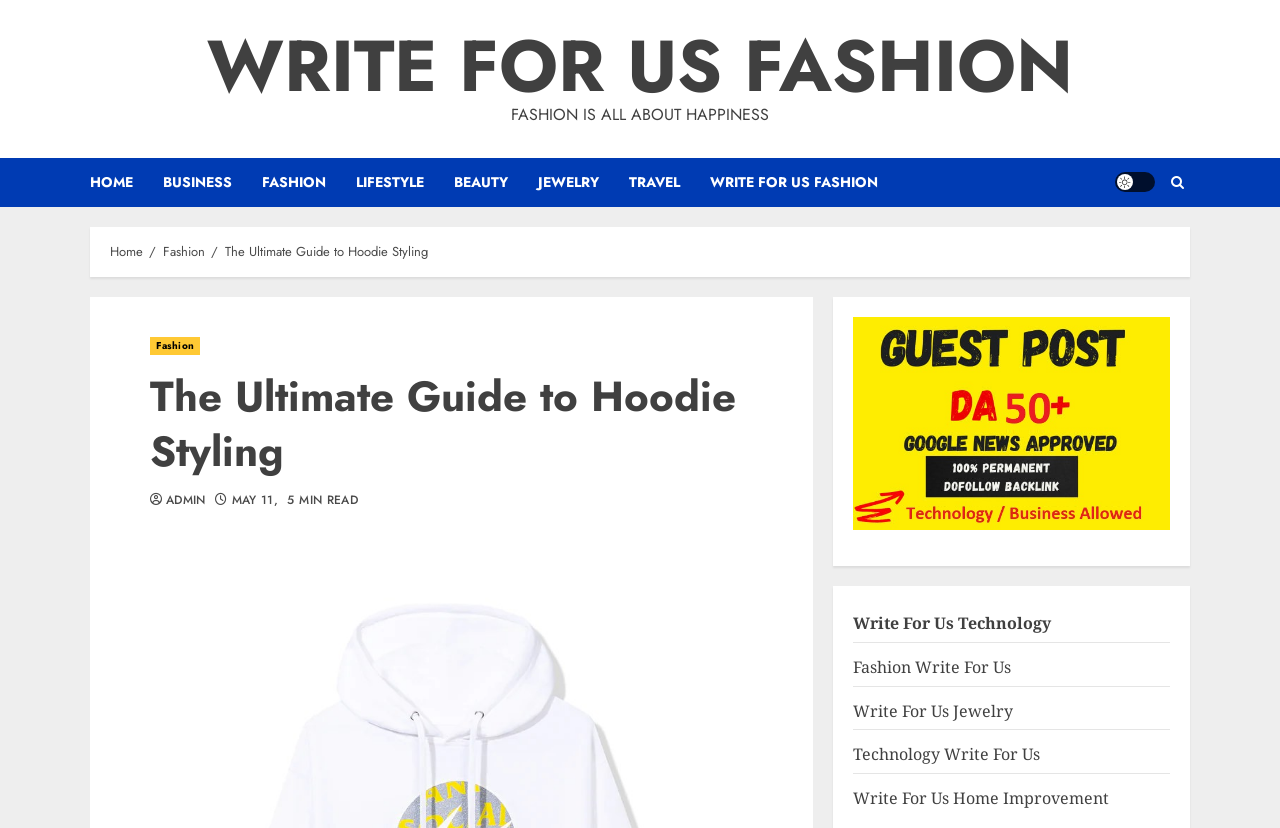Determine the bounding box for the UI element that matches this description: "Write For Us Jewelry".

[0.667, 0.845, 0.792, 0.873]